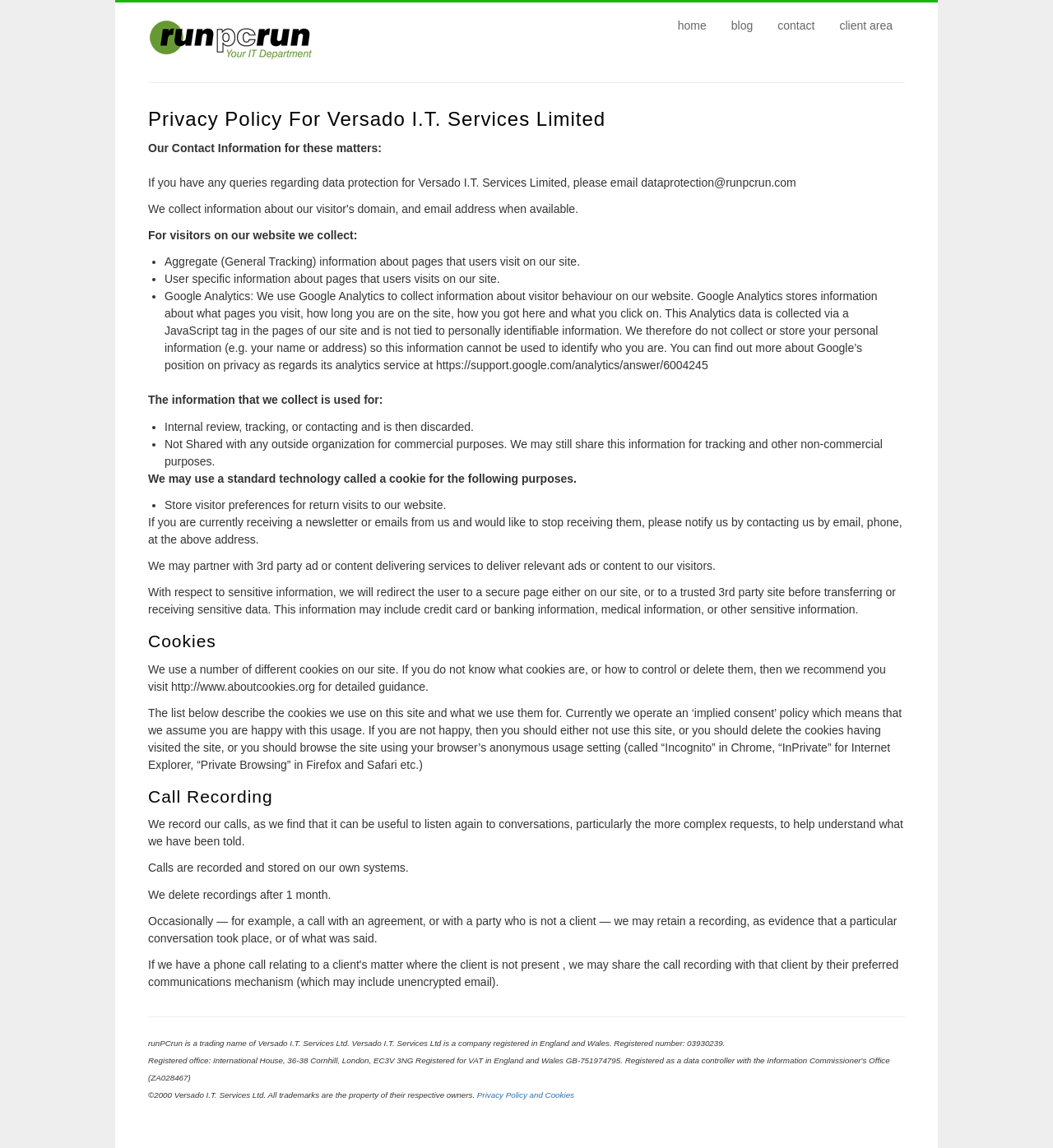Using the information from the screenshot, answer the following question thoroughly:
What is implied consent policy?

I found this information in the 'Cookies' section, where it says 'Currently we operate an ‘implied consent’ policy which means that we assume you are happy with this usage.' This implies that the website assumes users are happy with cookie usage unless they take action to delete cookies or browse anonymously.